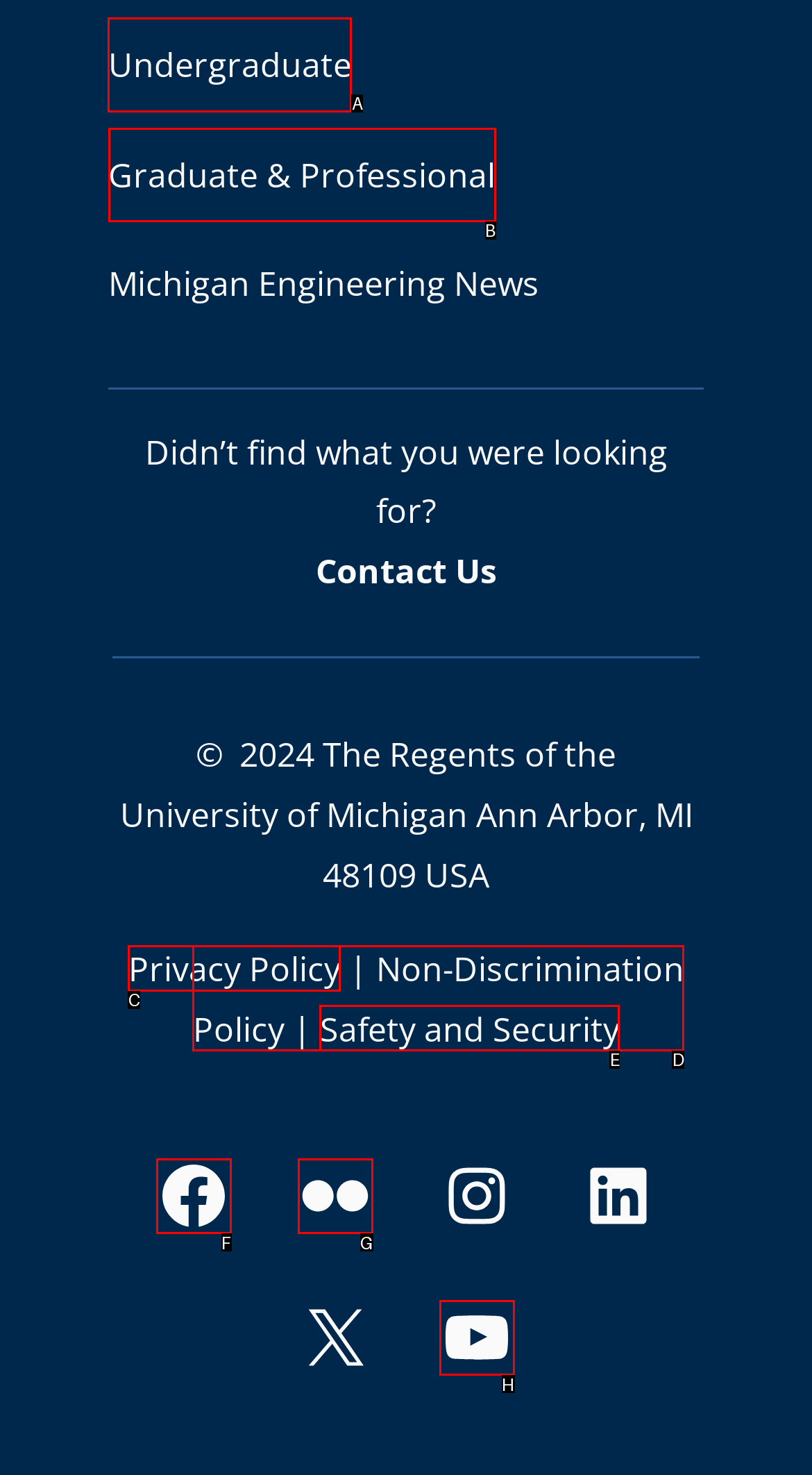Determine which option you need to click to execute the following task: Click on Undergraduate. Provide your answer as a single letter.

A